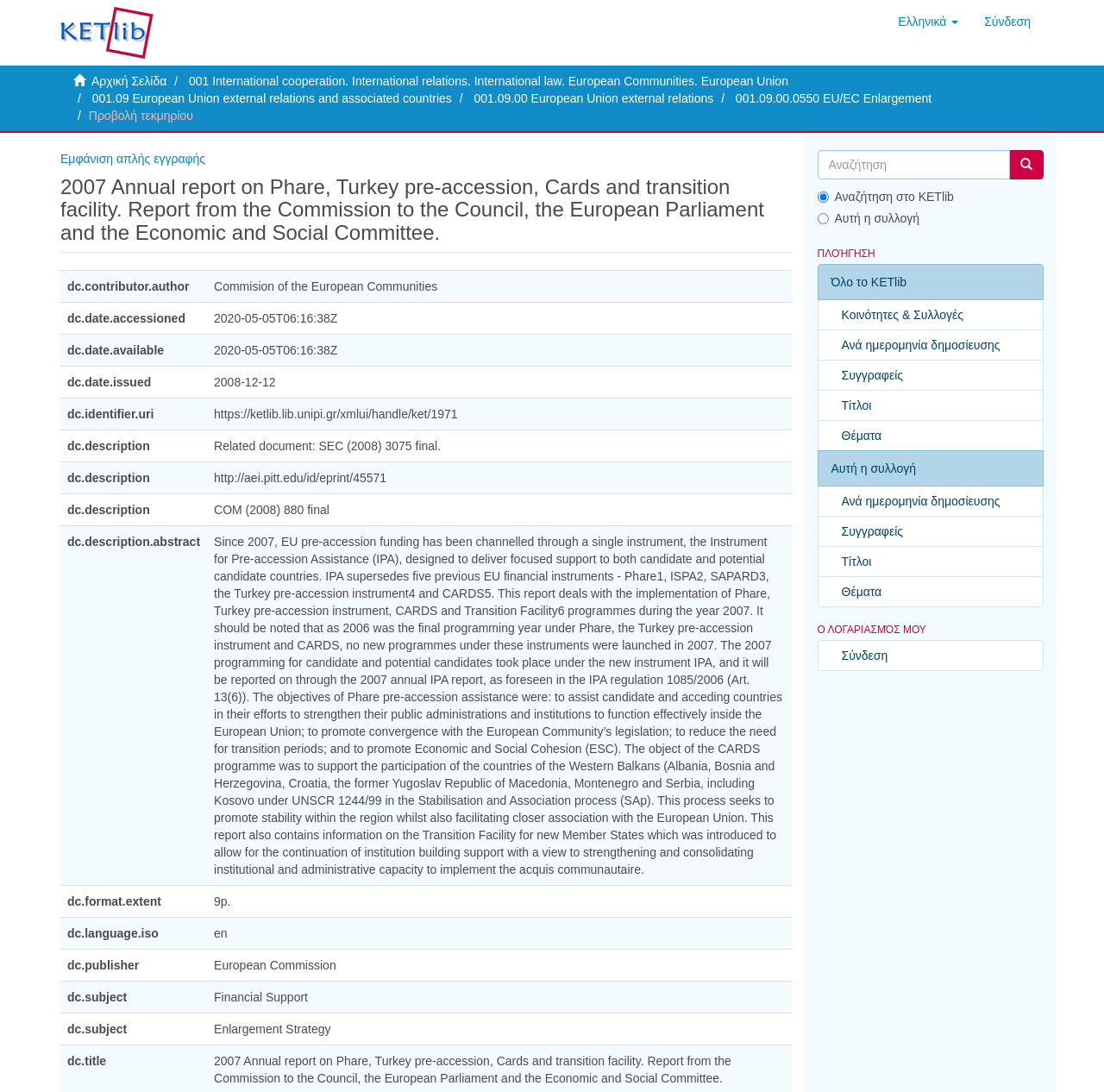Give the bounding box coordinates for the element described as: "Αρχική Σελίδα".

[0.083, 0.068, 0.151, 0.081]